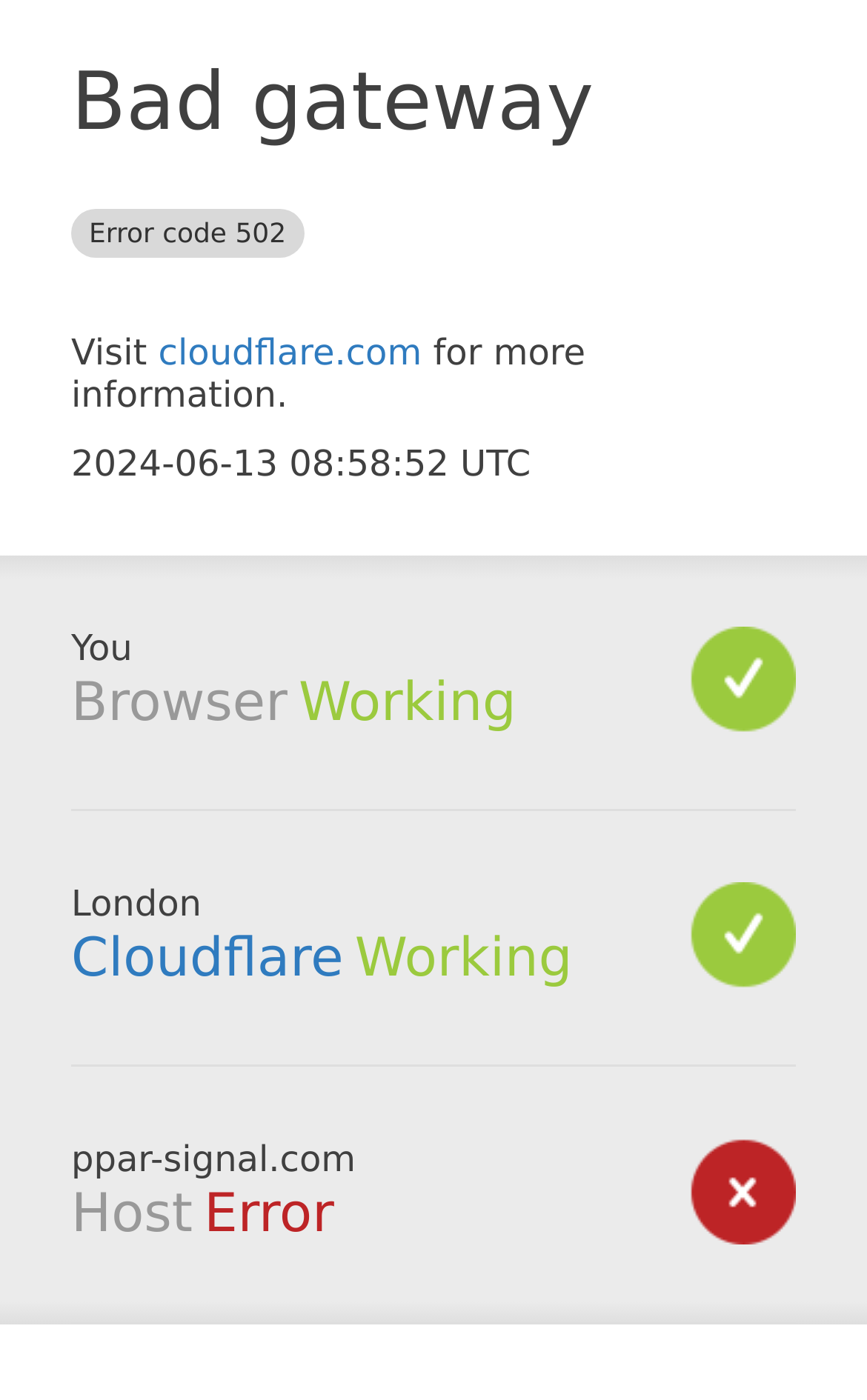Identify the primary heading of the webpage and provide its text.

Bad gateway Error code 502